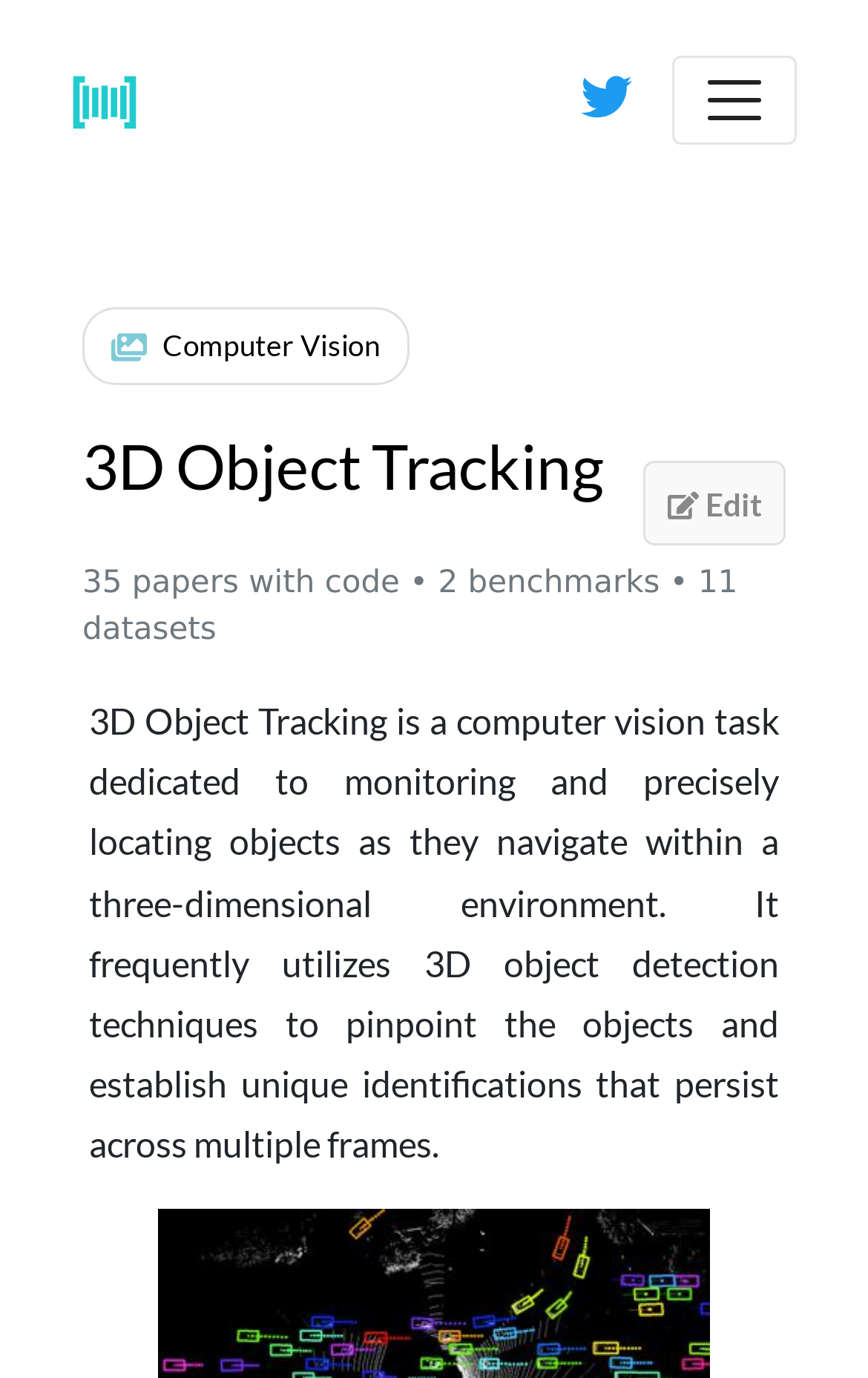Please find and give the text of the main heading on the webpage.

3D Object Tracking